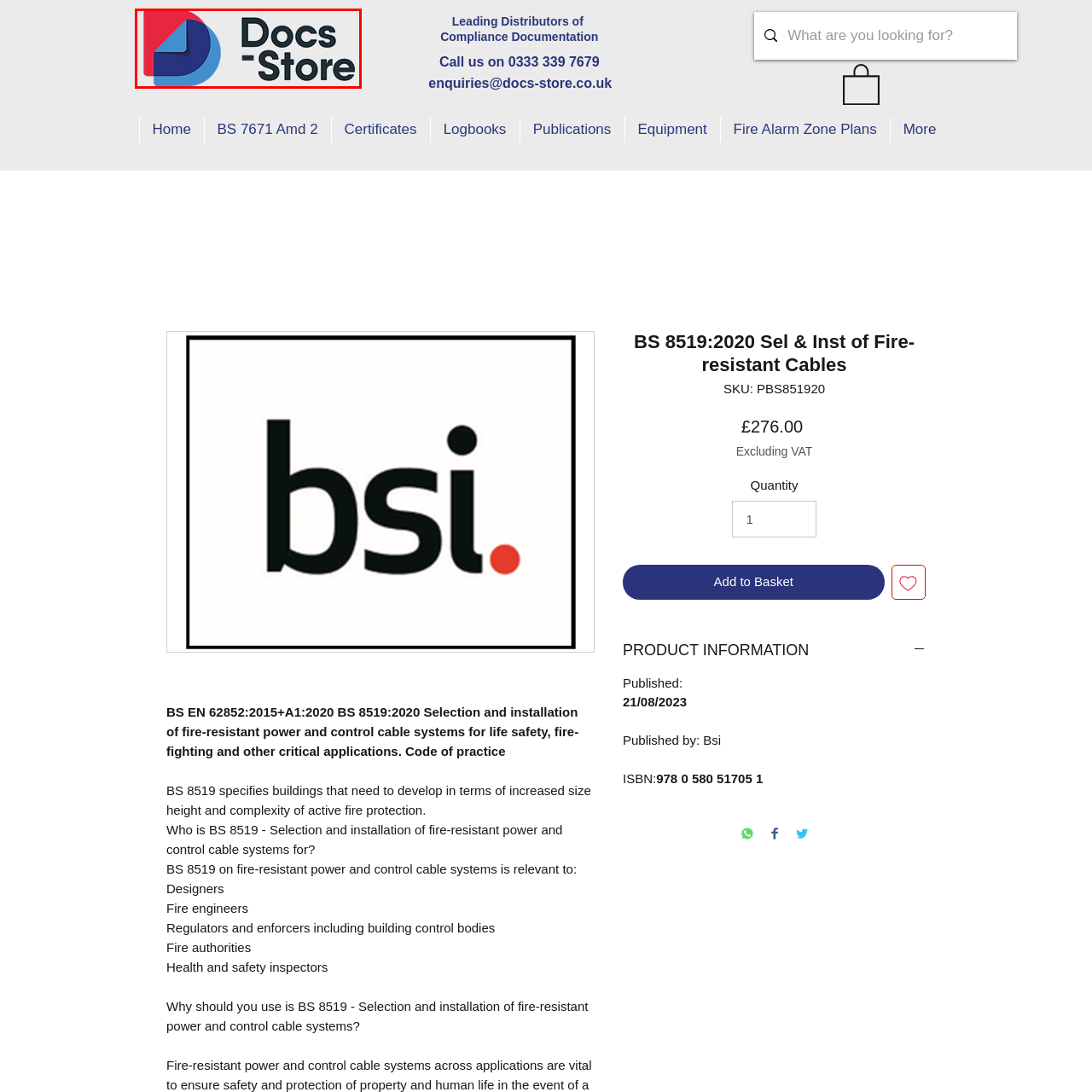What does the logo of Docs-Store represent?
Pay attention to the image surrounded by the red bounding box and respond to the question with a detailed answer.

The logo embodies the identity of Docs-Store as a reliable source for compliance documentation, making it a recognizable element of their online presence.